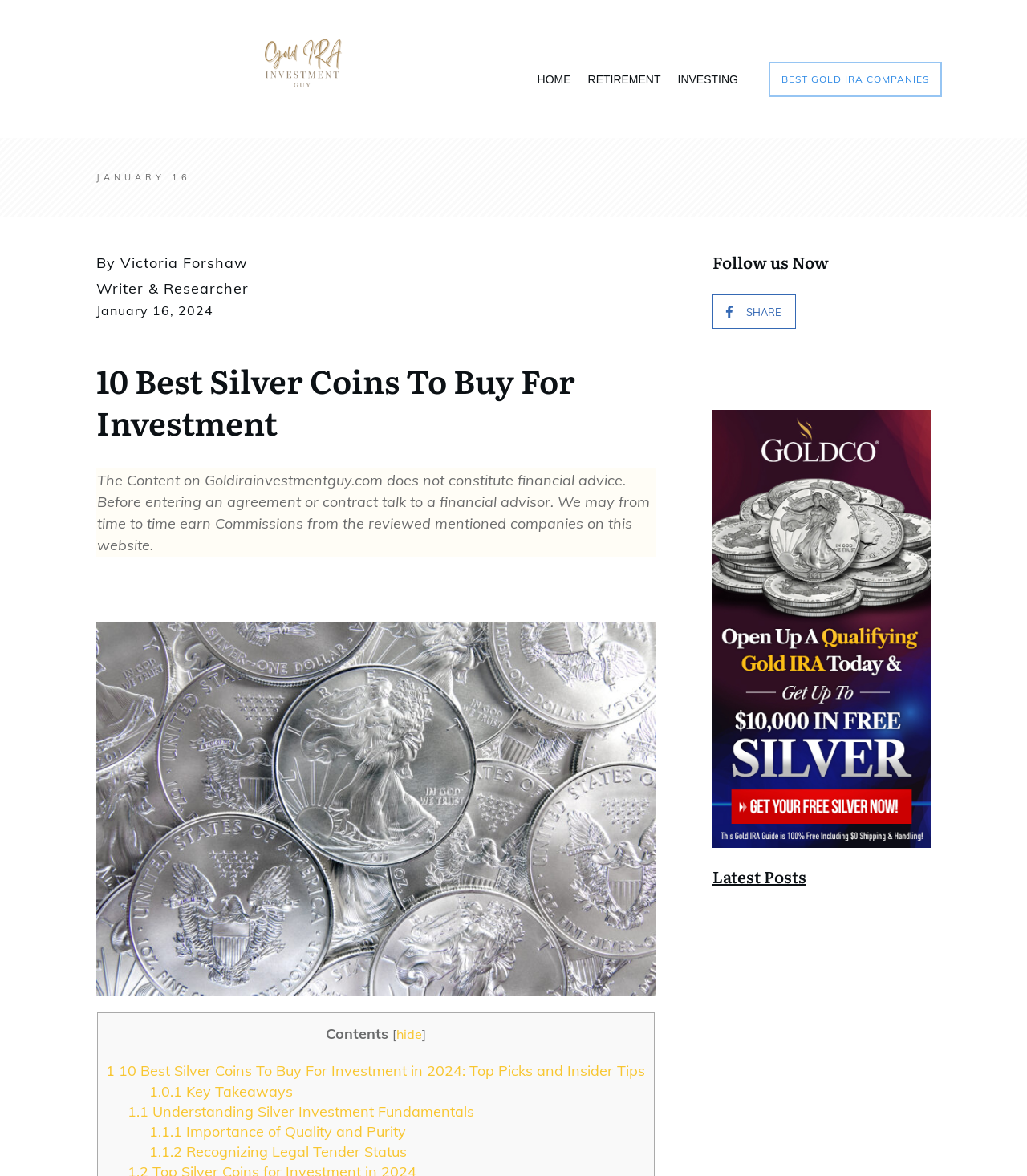Find the bounding box coordinates for the element described here: "1.0.1 Key Takeaways".

[0.145, 0.92, 0.285, 0.936]